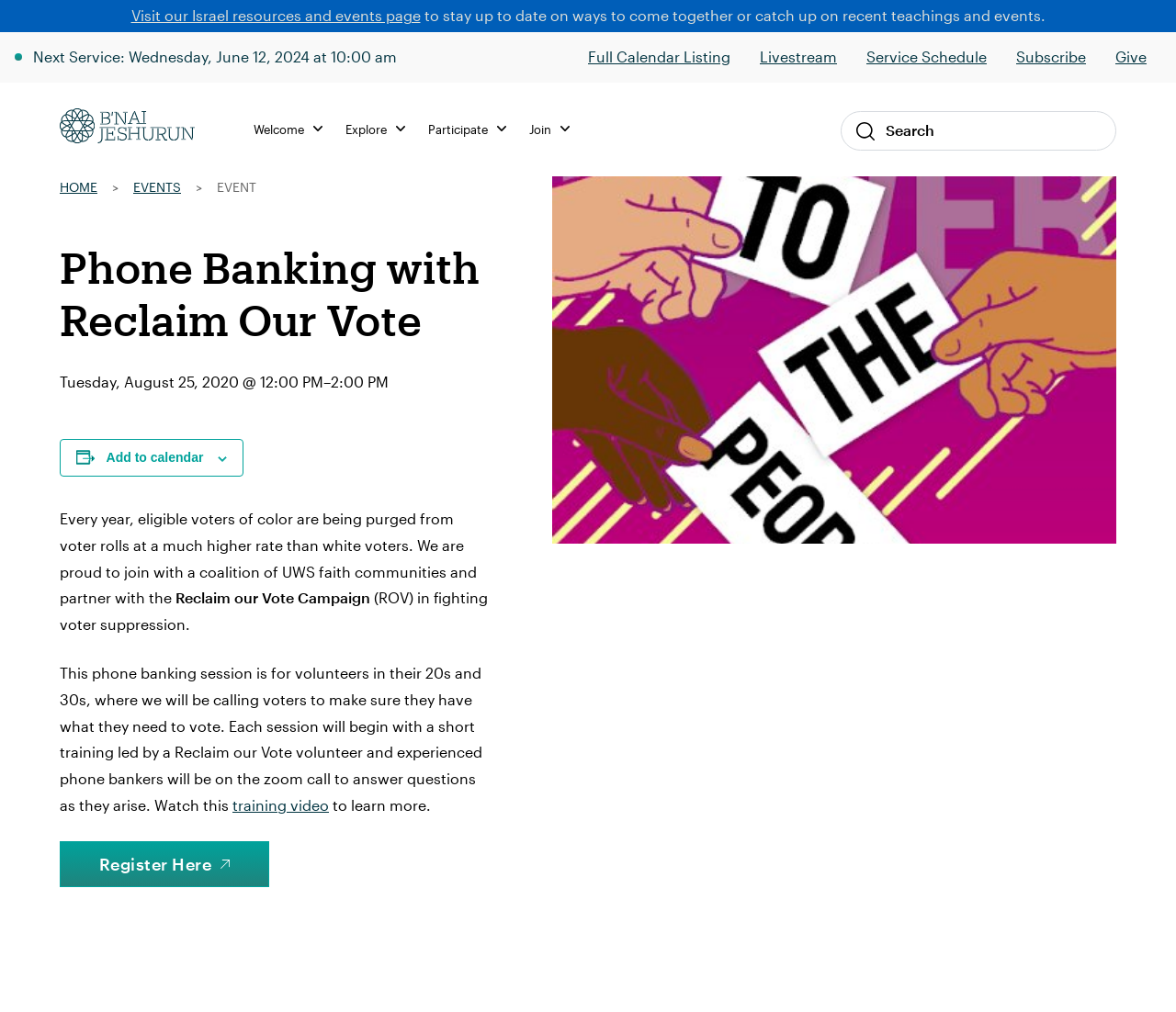Kindly determine the bounding box coordinates of the area that needs to be clicked to fulfill this instruction: "Subscribe".

[0.864, 0.043, 0.923, 0.07]